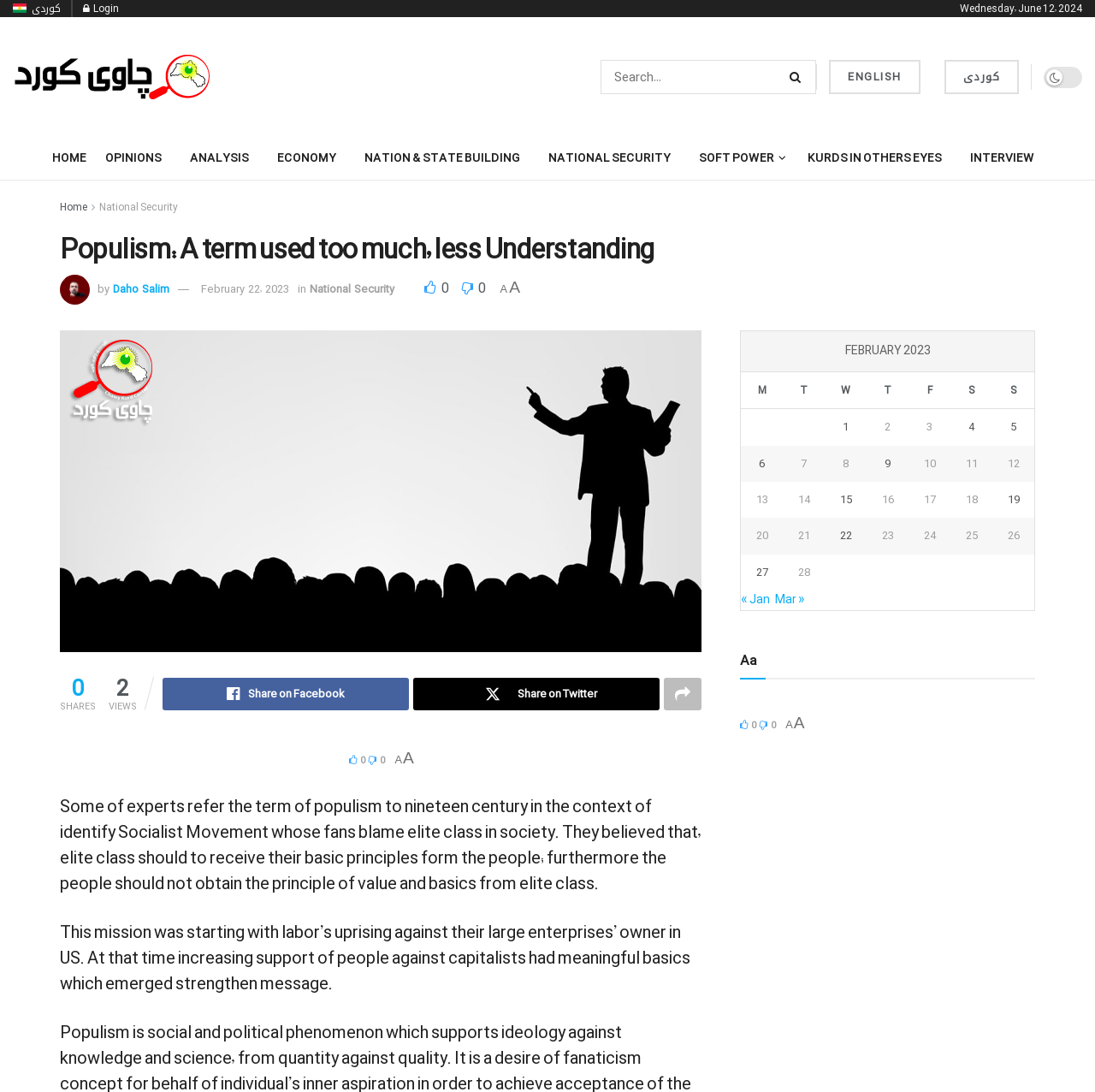Give a one-word or short phrase answer to this question: 
How many shares does this article have?

0